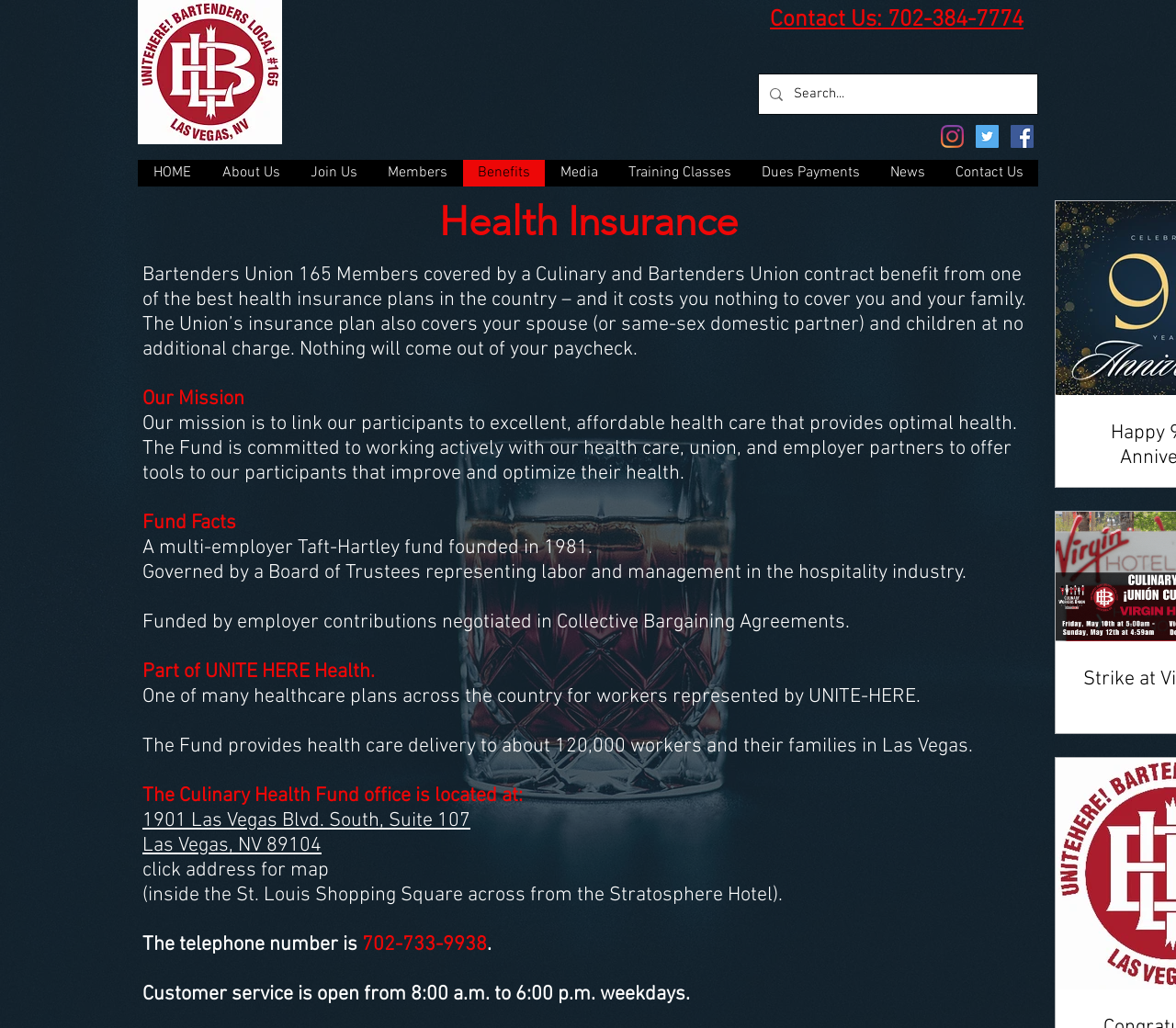Use the details in the image to answer the question thoroughly: 
What is the phone number to contact the Bartenders Local 165?

The phone number can be found in the heading element 'Contact Us: 702-384-7774' which is located at the top of the webpage.